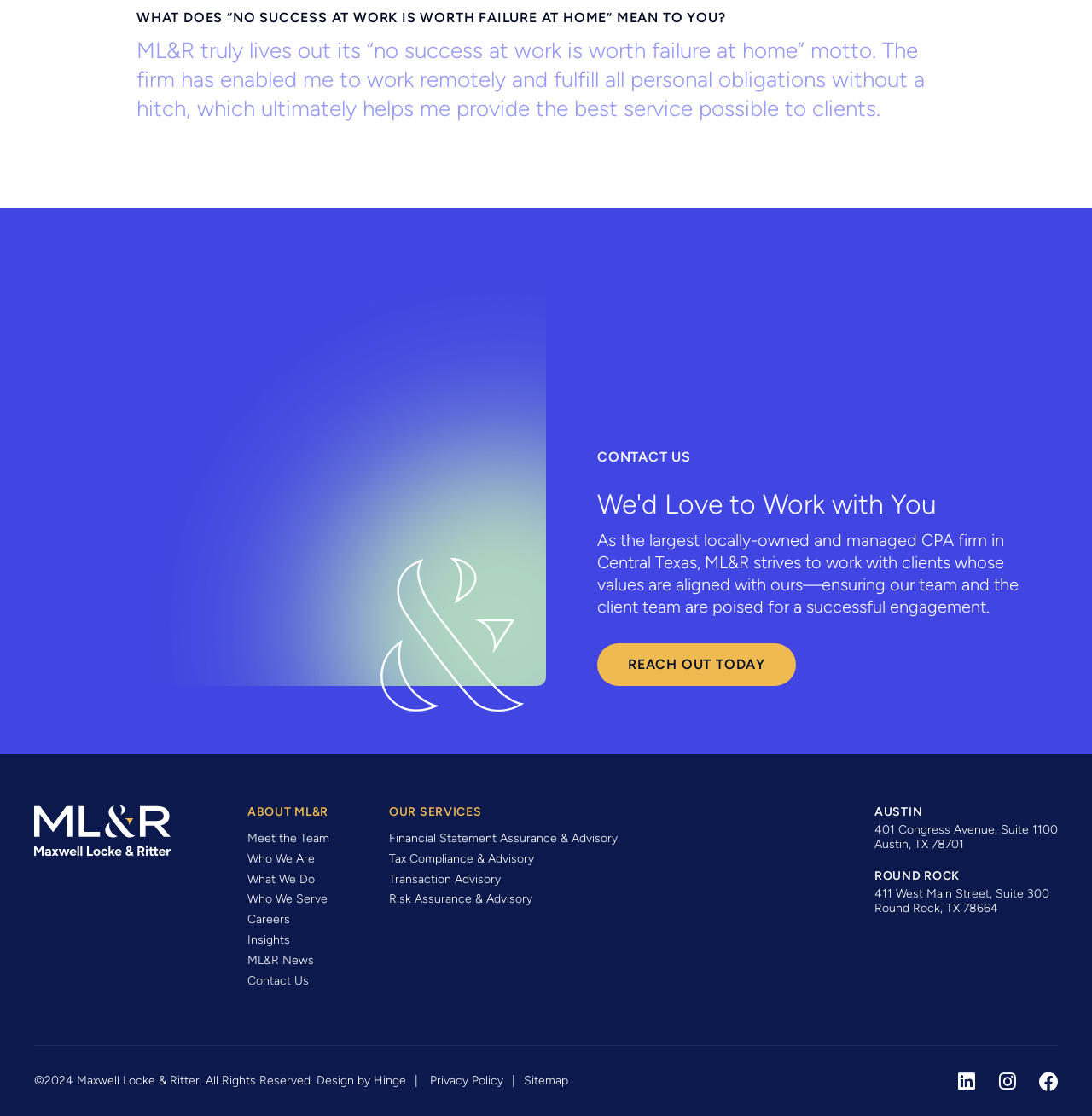How many social media links are present at the bottom of the webpage?
Based on the screenshot, answer the question with a single word or phrase.

3